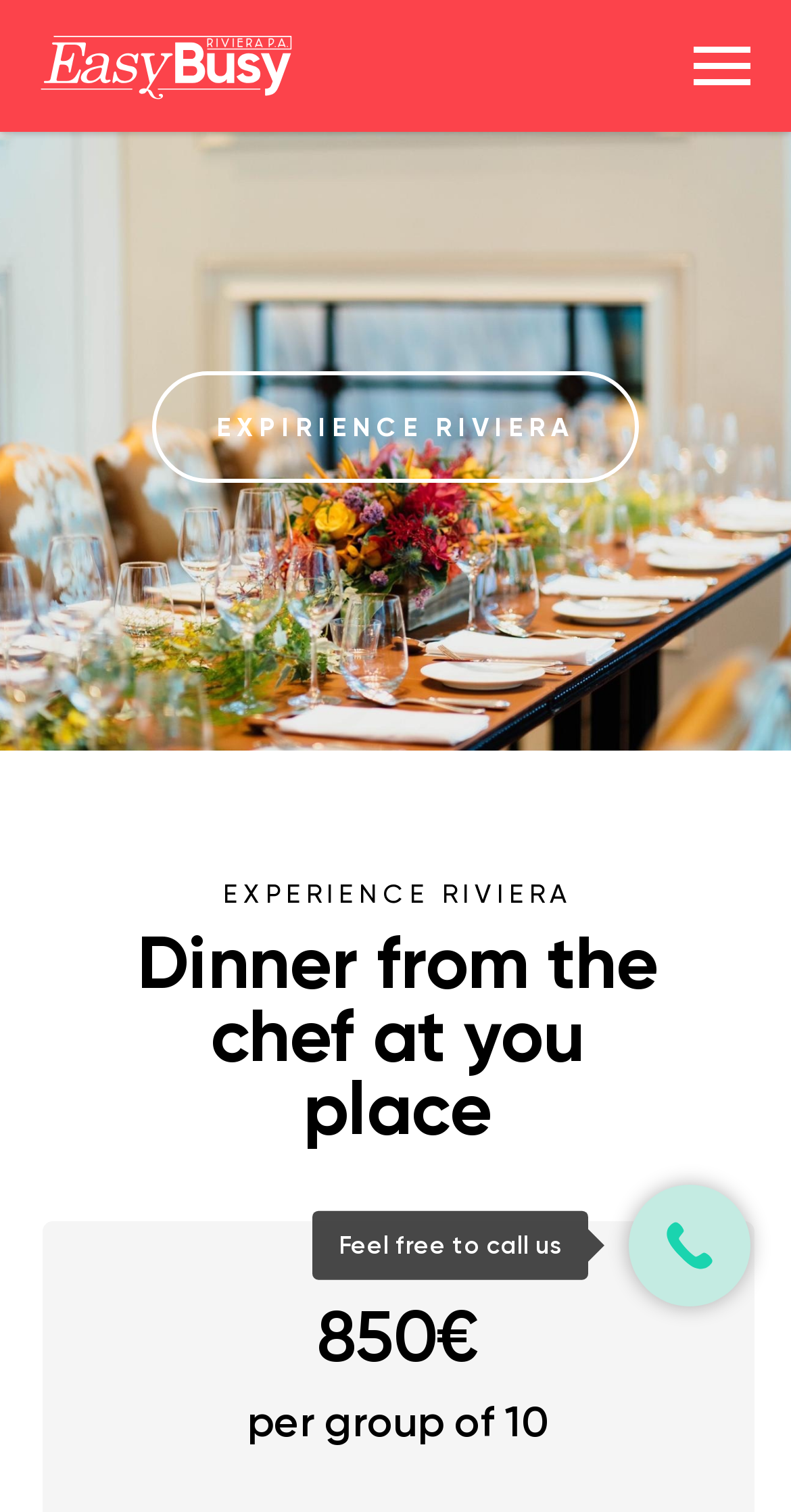Observe the image and answer the following question in detail: What is the minimum group size for the experience?

The minimum group size for the experience can be found in the StaticText element 'per group of 10' which is located in the LayoutTable with coordinates [0.297, 0.926, 0.708, 0.954].